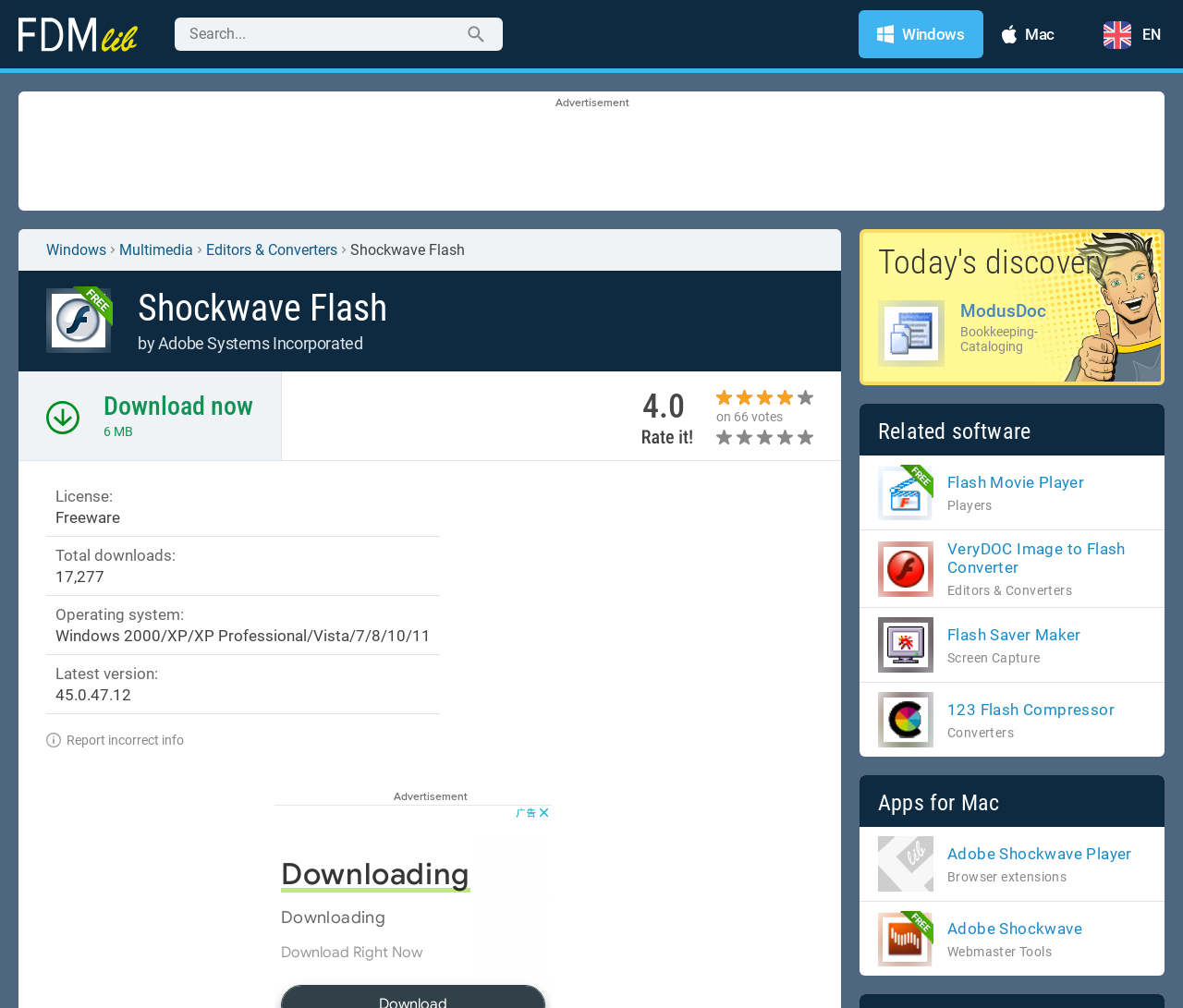Please identify the bounding box coordinates of the clickable area that will allow you to execute the instruction: "Check the total downloads".

[0.047, 0.542, 0.148, 0.56]